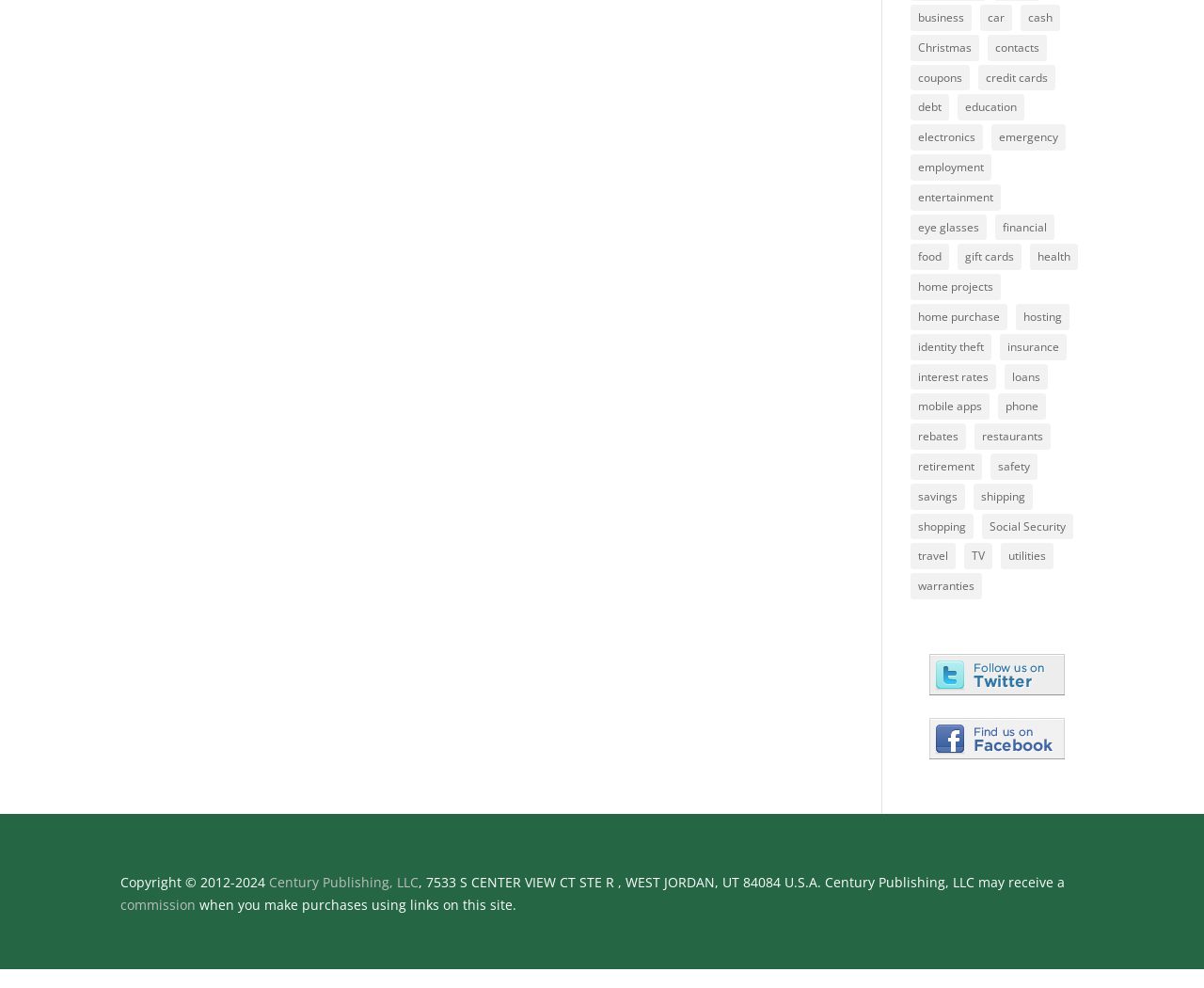Determine the bounding box for the UI element that matches this description: "Birdie Wing 1-13 (Streaming)".

None